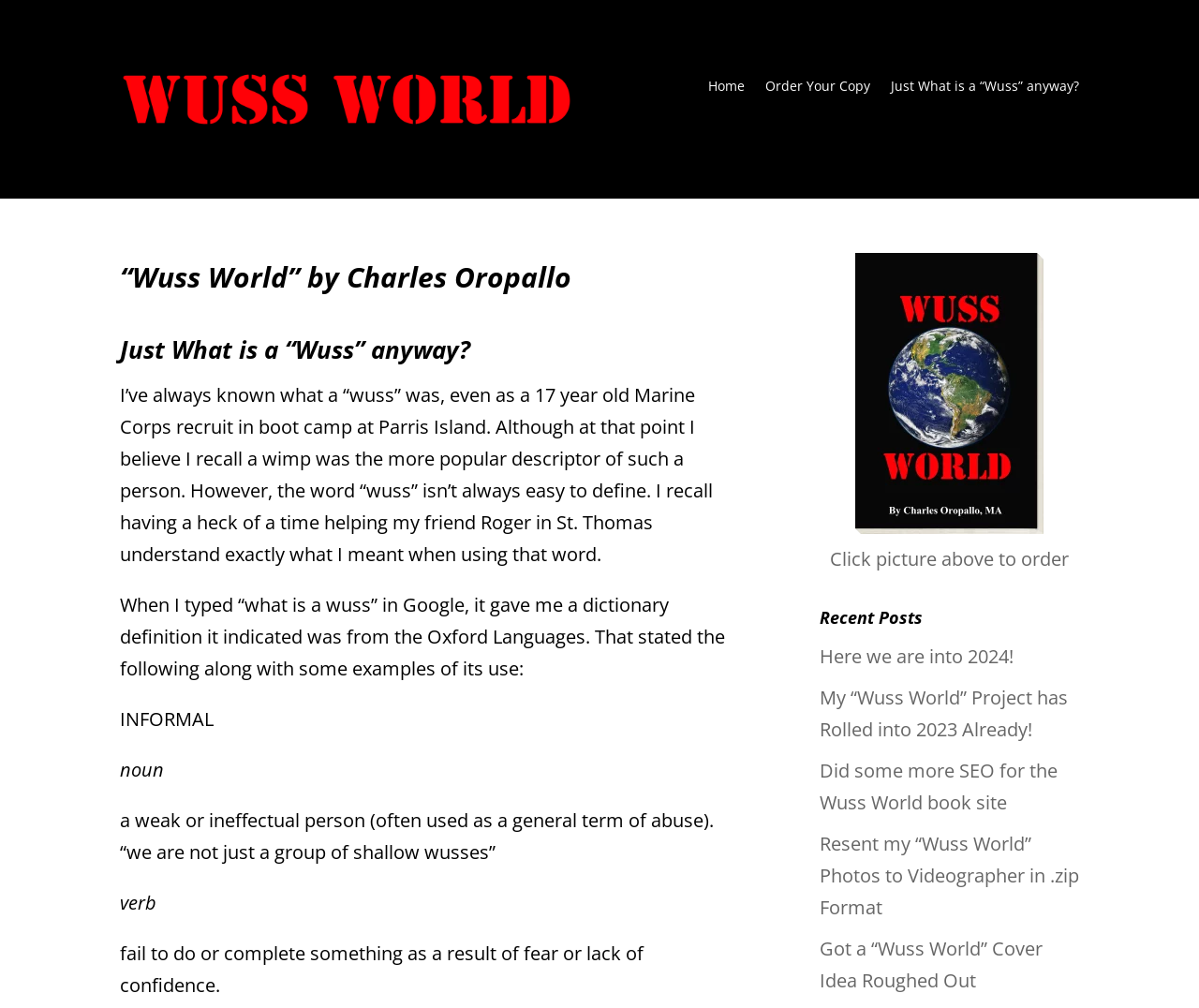Using the element description provided, determine the bounding box coordinates in the format (top-left x, top-left y, bottom-right x, bottom-right y). Ensure that all values are floating point numbers between 0 and 1. Element description: Home

[0.591, 0.079, 0.621, 0.099]